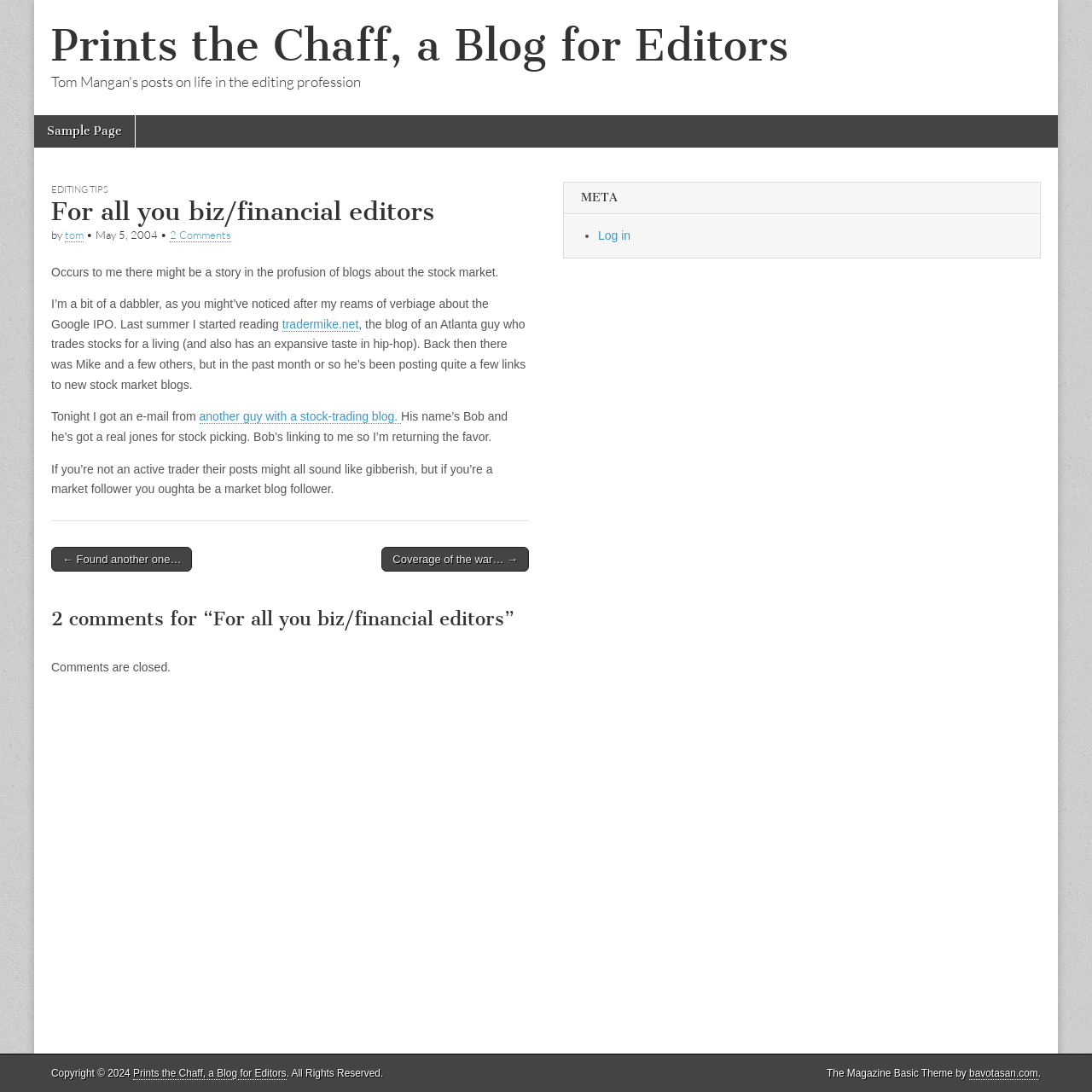Pinpoint the bounding box coordinates of the element that must be clicked to accomplish the following instruction: "Contact Debbie Keleher via email". The coordinates should be in the format of four float numbers between 0 and 1, i.e., [left, top, right, bottom].

None